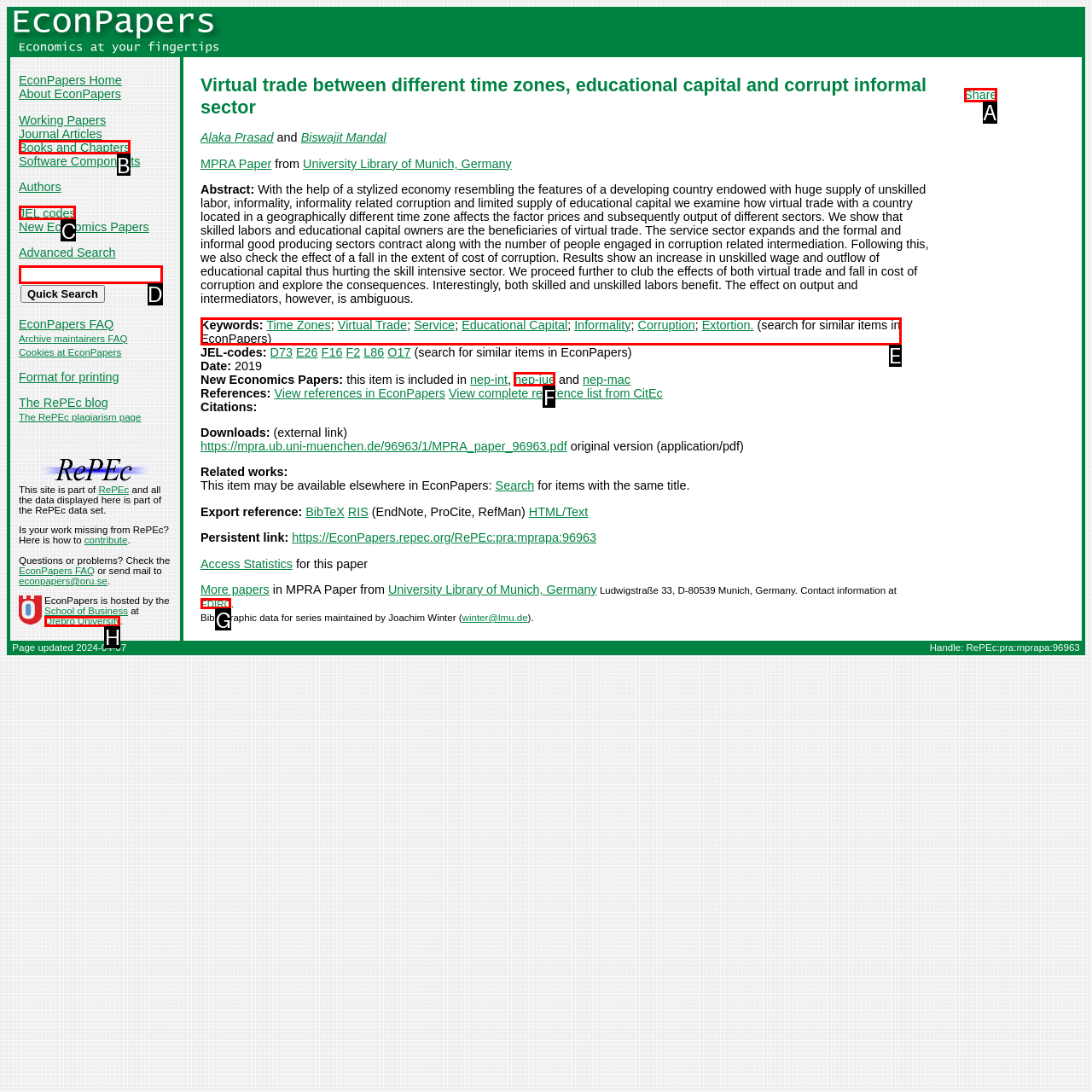Select the letter of the UI element that matches this task: Search for similar items in EconPapers
Provide the answer as the letter of the correct choice.

E